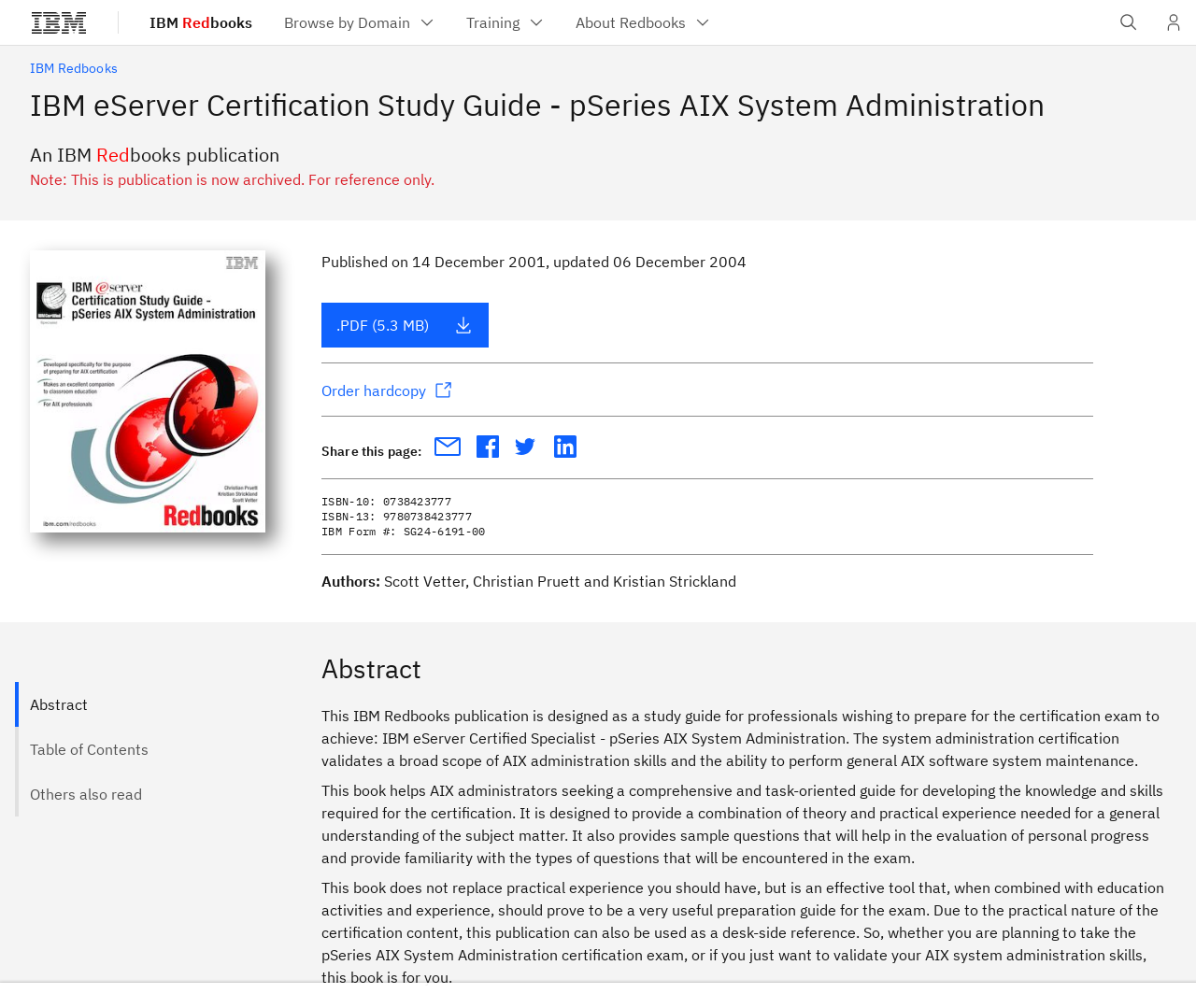Indicate the bounding box coordinates of the clickable region to achieve the following instruction: "Click the IBM logo."

[0.0, 0.0, 0.098, 0.044]